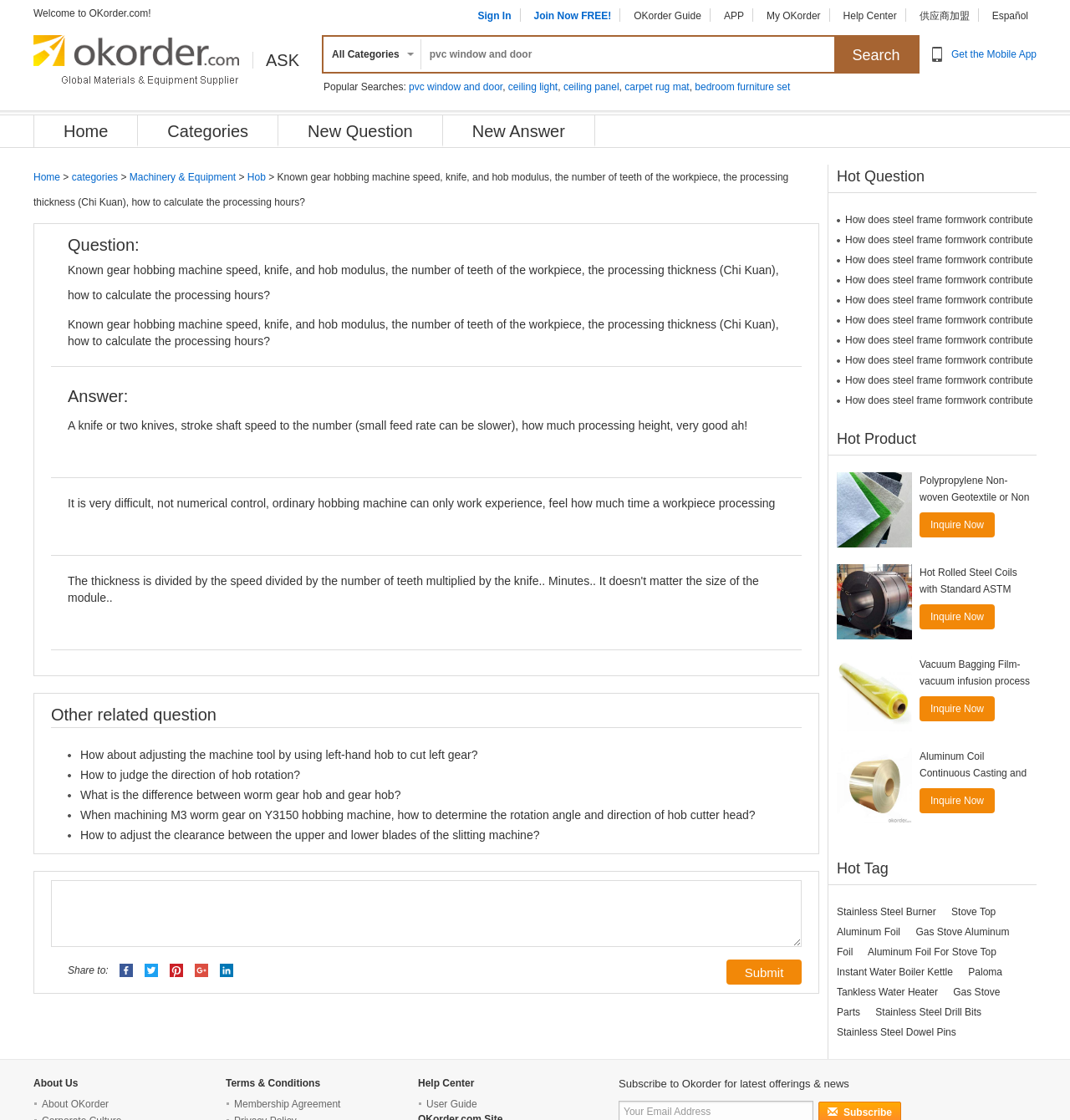How many related questions are listed on the page?
Observe the image and answer the question with a one-word or short phrase response.

5